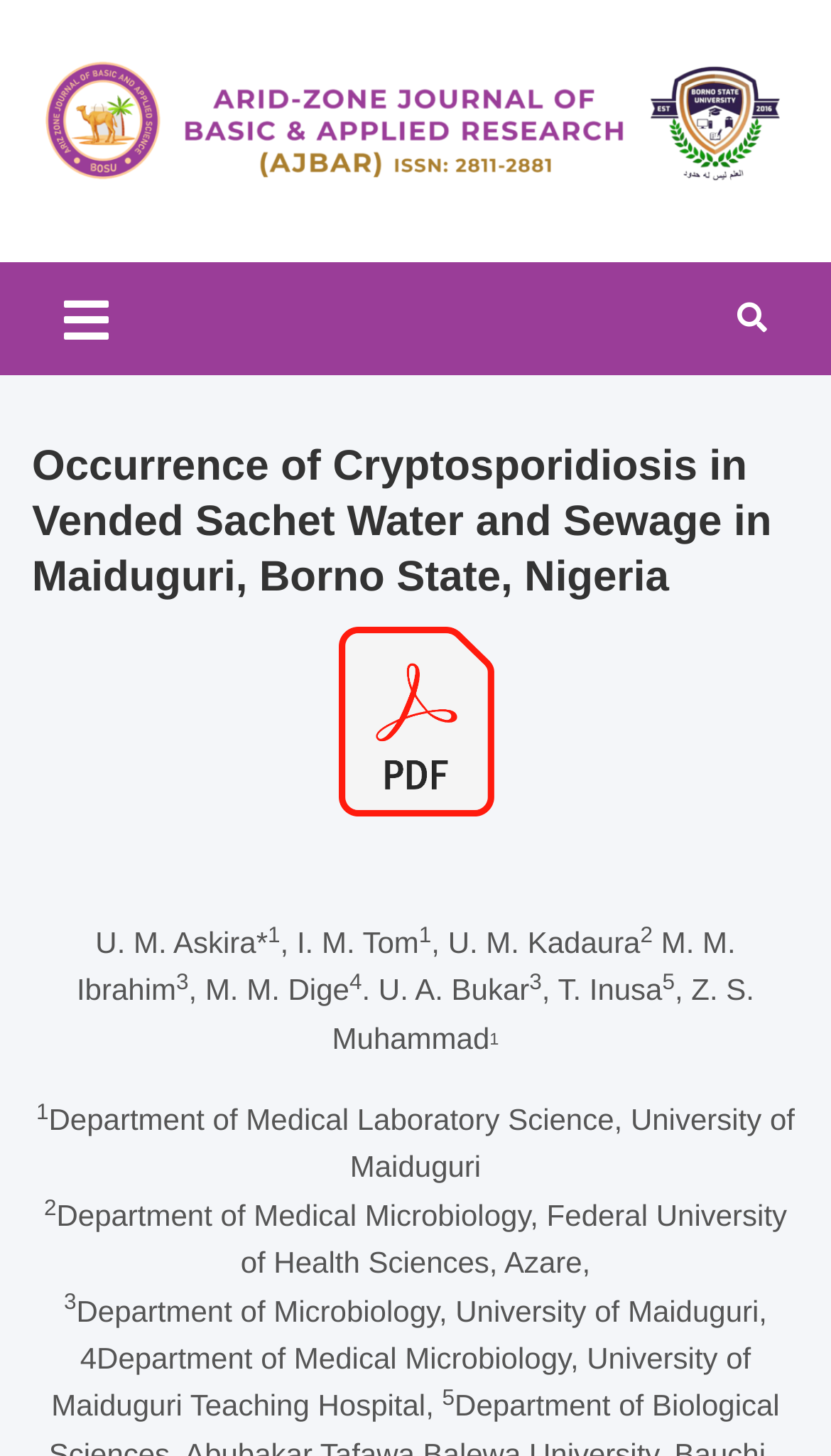Specify the bounding box coordinates (top-left x, top-left y, bottom-right x, bottom-right y) of the UI element in the screenshot that matches this description: Pollen - Soldier On EP

None